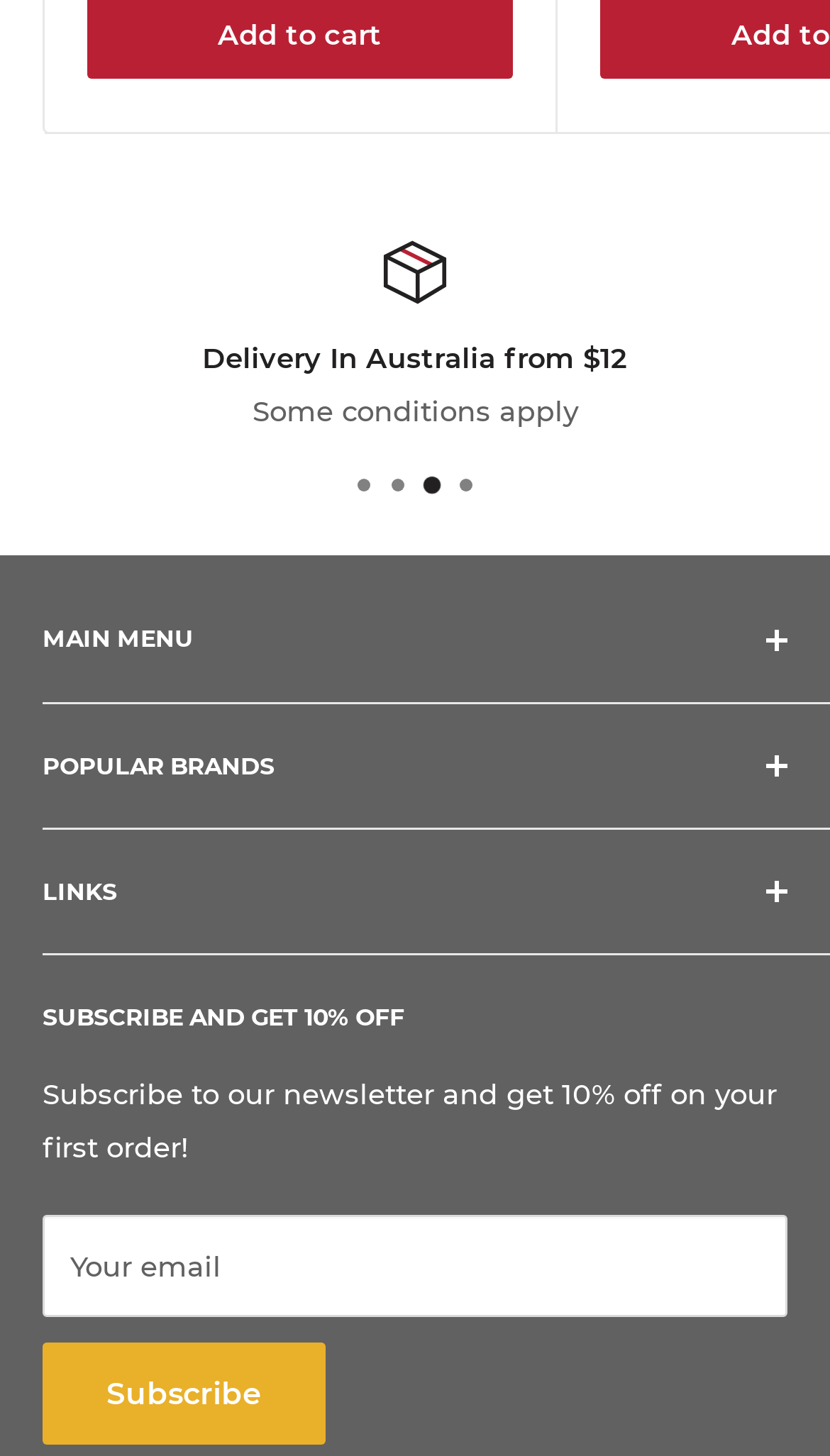Determine the bounding box coordinates of the clickable element to complete this instruction: "Click on MAIN MENU". Provide the coordinates in the format of four float numbers between 0 and 1, [left, top, right, bottom].

[0.051, 0.397, 0.949, 0.482]